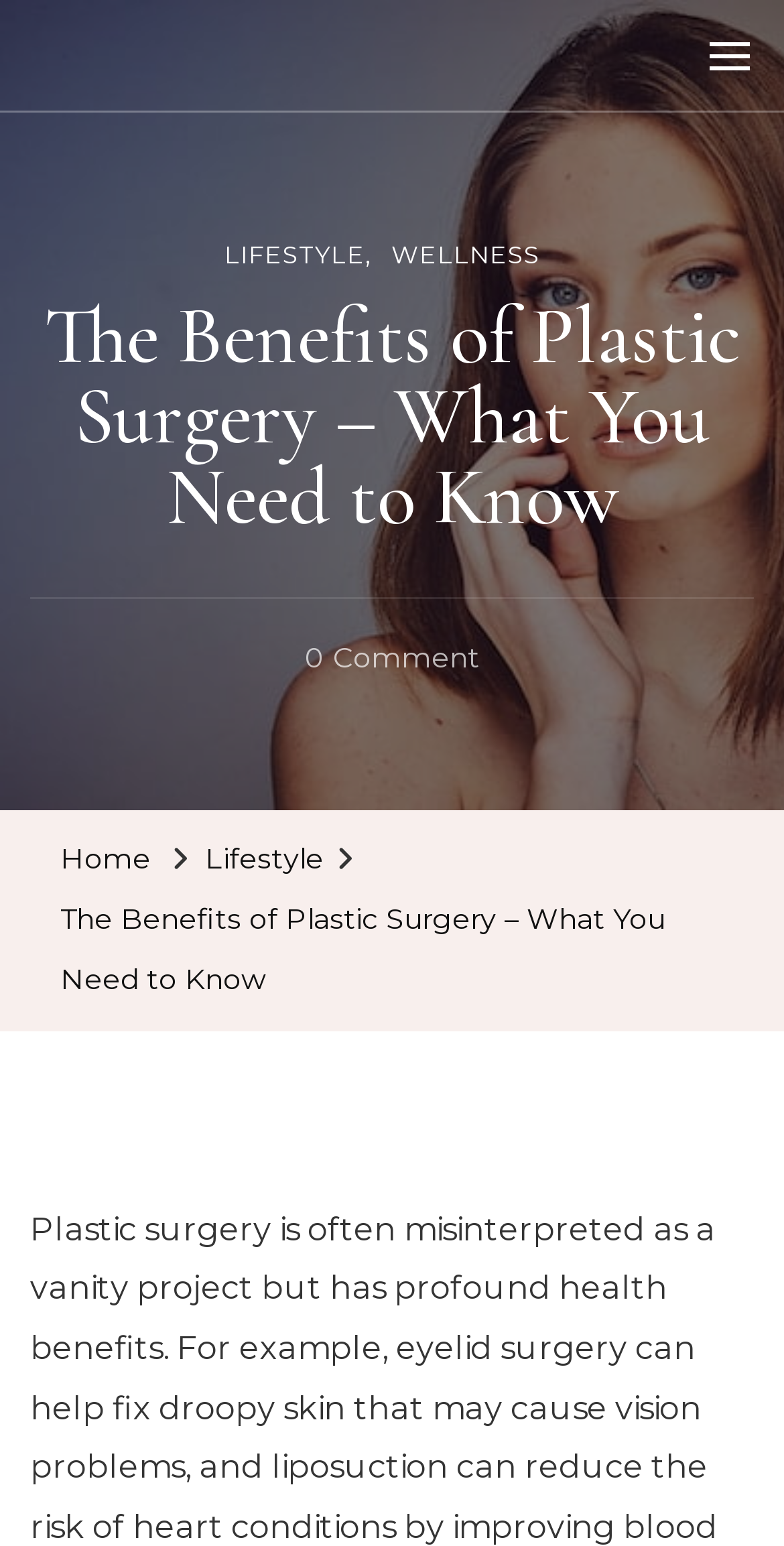How many comments are there on this article?
Answer the question with a single word or phrase derived from the image.

0